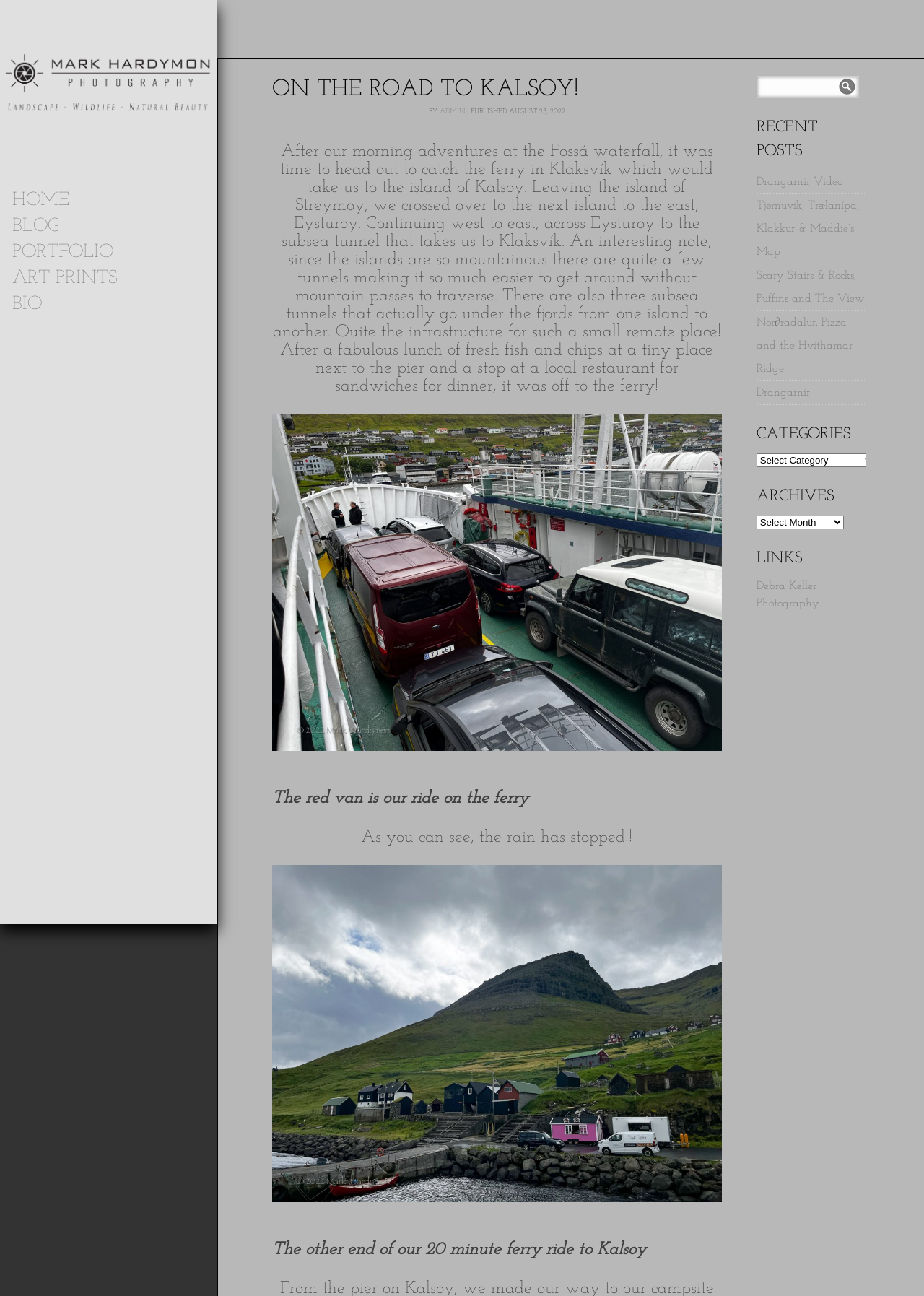Construct a comprehensive caption that outlines the webpage's structure and content.

This webpage is a blog post titled "On the road to Kalsoy!" by Mark Hardyman Photography. At the top left corner, there is a logo with the photographer's name, accompanied by a navigation menu with links to "HOME", "BLOG", "PORTFOLIO", "ART PRINTS", and "BIO". 

Below the navigation menu, there is a large heading with the title of the blog post, followed by a brief description "BY ADMIN" and the publication date "AUGUST 23, 2022". 

The main content of the blog post is a travel journal, describing the author's journey to the island of Kalsoy. The text is divided into paragraphs, with two large images inserted in between, each with a caption. The first image shows a red van on a ferry, and the second image shows the other end of the 20-minute ferry ride to Kalsoy. 

On the right side of the page, there is a search bar with a "Search" button. Below the search bar, there are three sections: "RECENT POSTS", "CATEGORIES", and "ARCHIVES", each with a heading and a list of links or a dropdown menu. The "RECENT POSTS" section lists five links to other blog posts, while the "CATEGORIES" and "ARCHIVES" sections have dropdown menus. Finally, there is a "LINKS" section with a single link to "Debra Keller Photography".